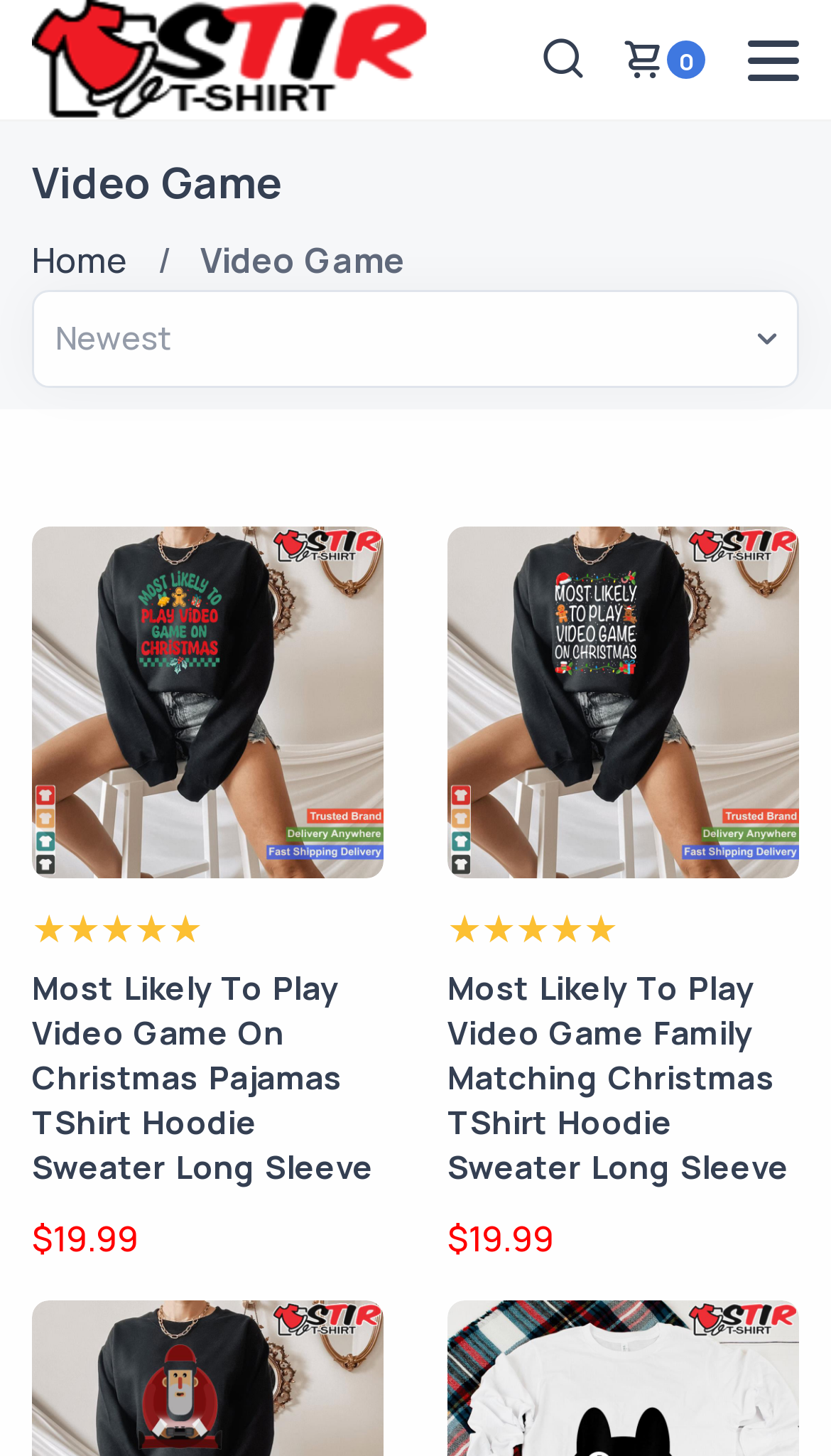Answer briefly with one word or phrase:
What is the price of the first video game shirt?

$19.99